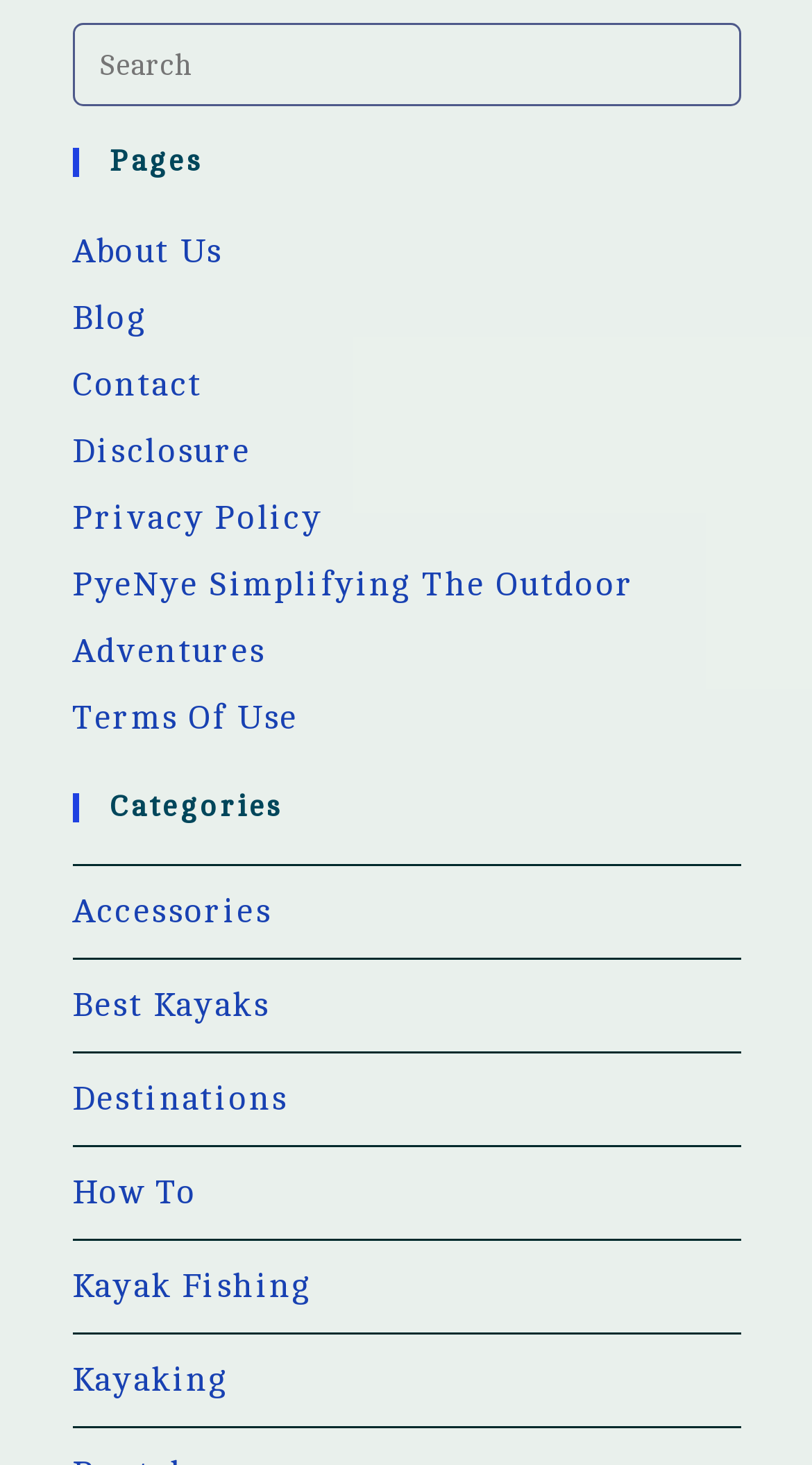Determine the bounding box coordinates of the clickable region to follow the instruction: "Read privacy policy".

[0.088, 0.342, 0.397, 0.367]